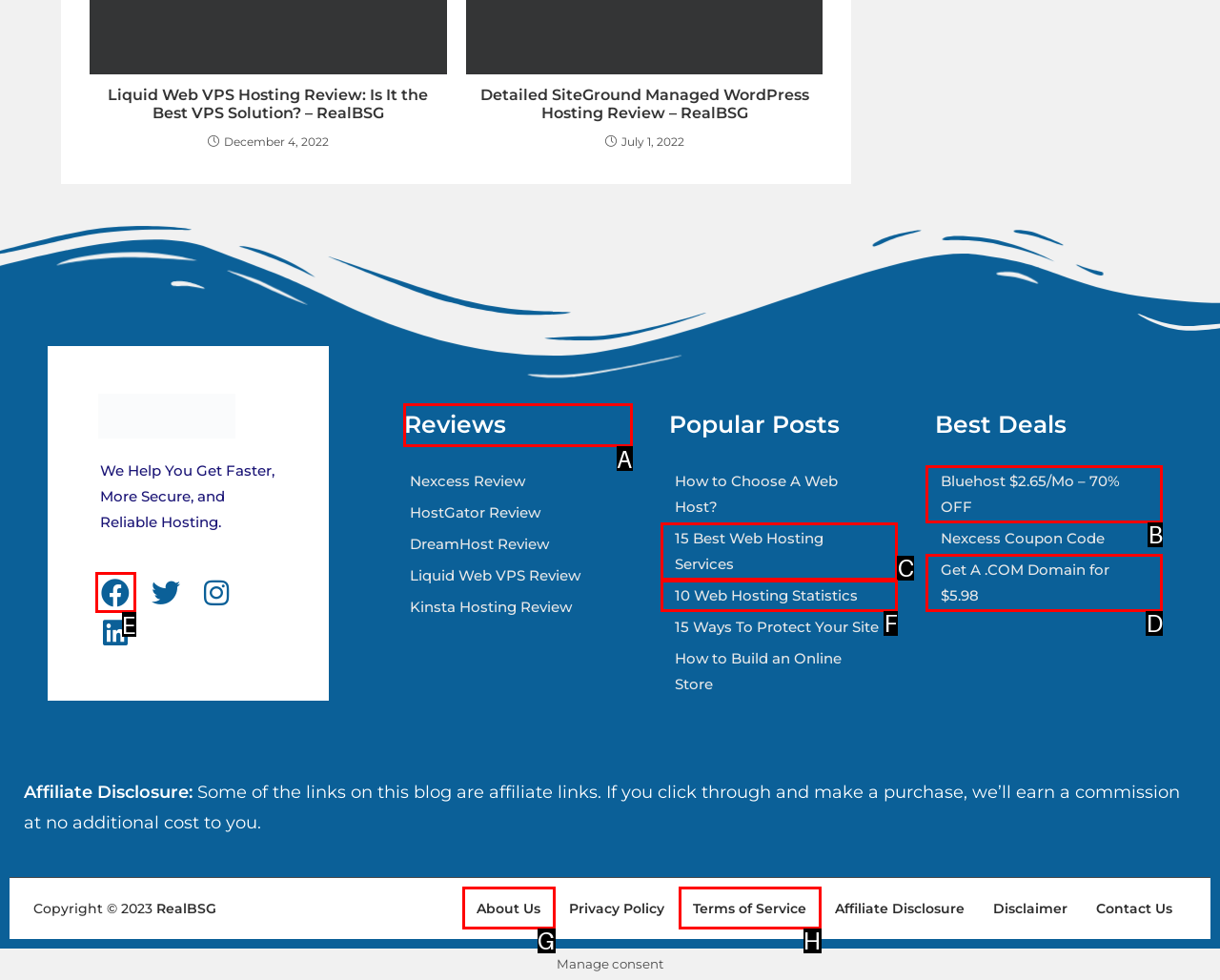Choose the letter of the element that should be clicked to complete the task: Check the 'Reviews' section
Answer with the letter from the possible choices.

A